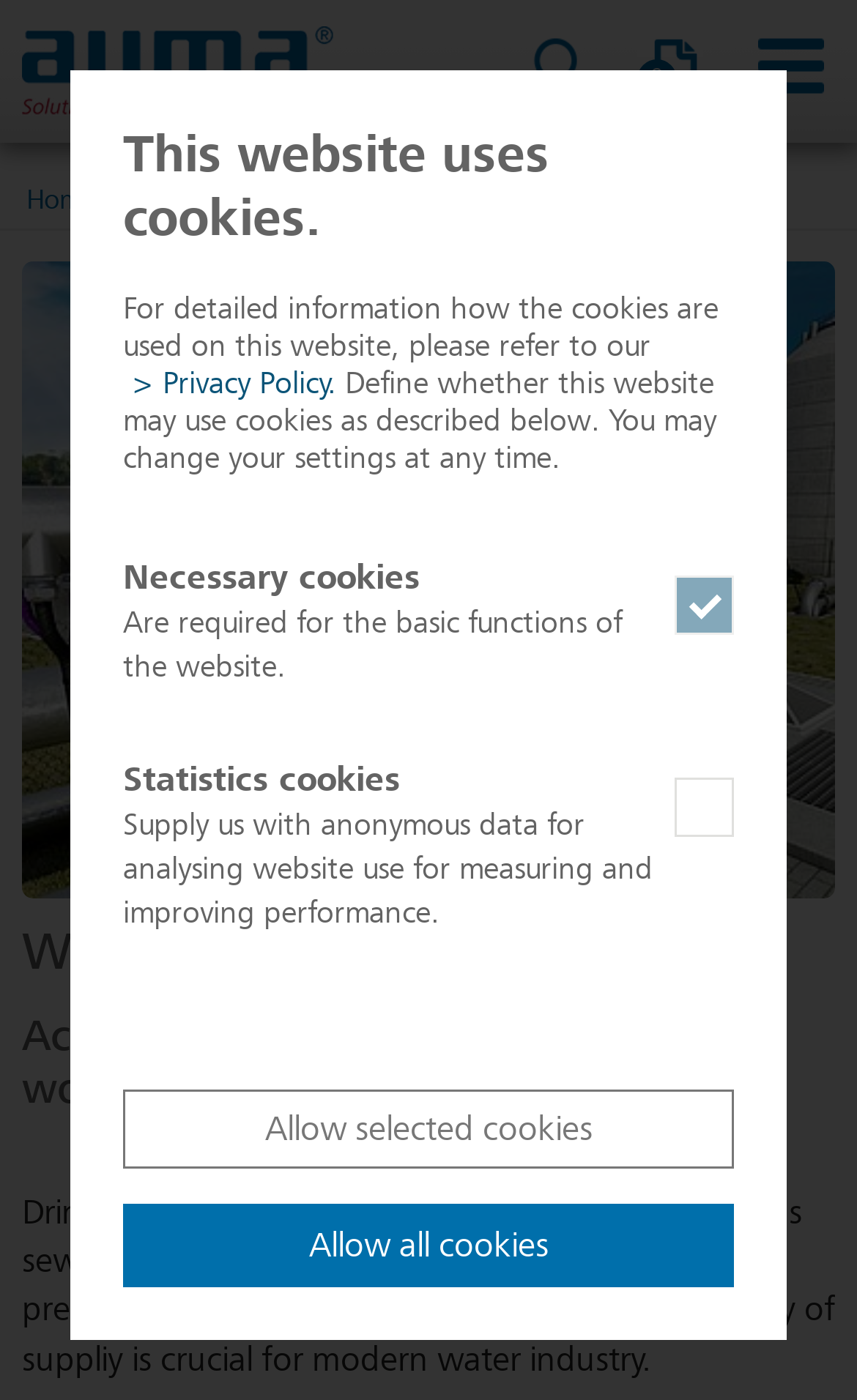Kindly determine the bounding box coordinates for the area that needs to be clicked to execute this instruction: "Click the 'Products' link".

[0.0, 0.102, 0.85, 0.18]